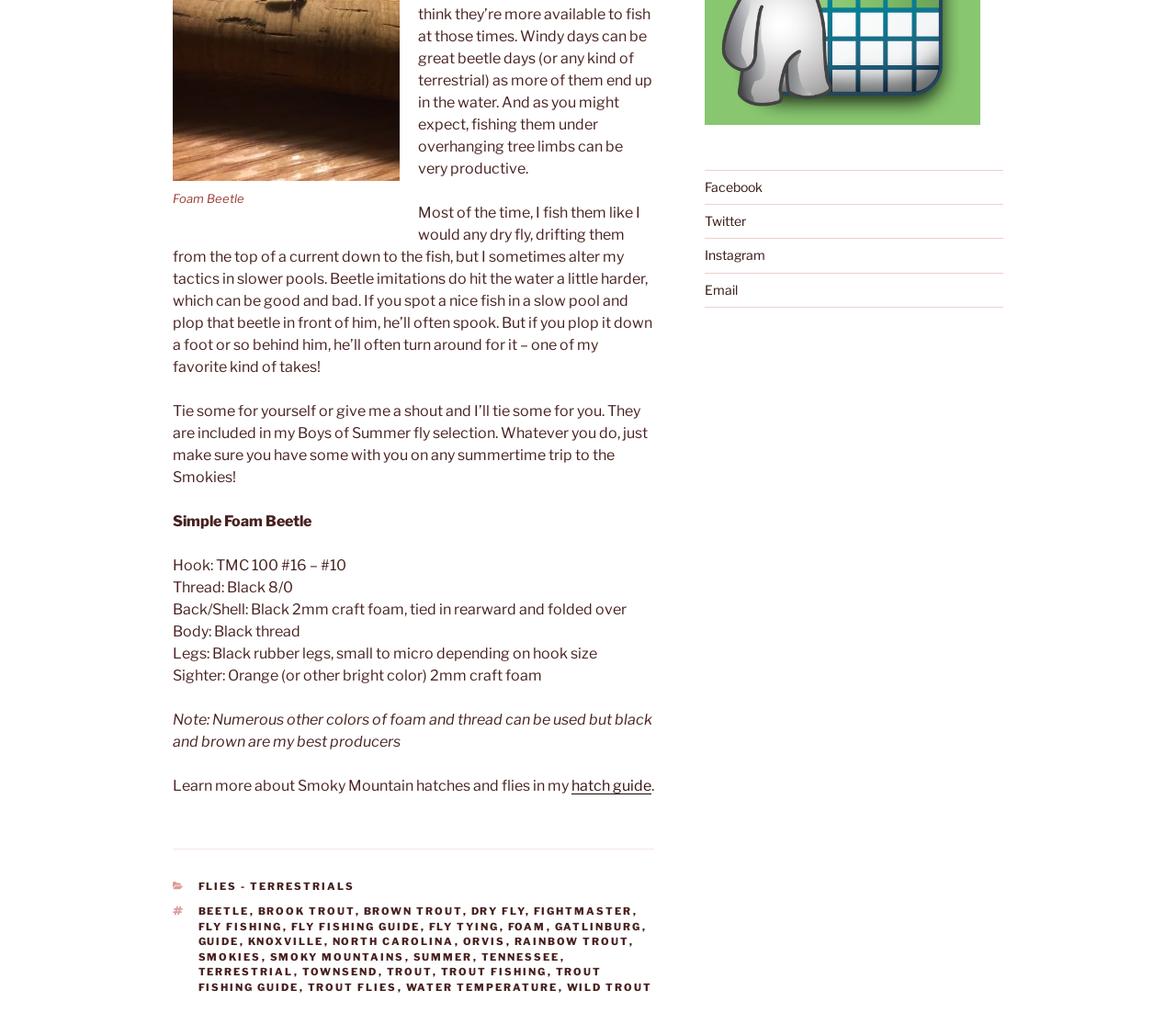Please locate the bounding box coordinates of the region I need to click to follow this instruction: "Click the 'FLIES - TERRESTRIALS' link".

[0.168, 0.869, 0.302, 0.881]